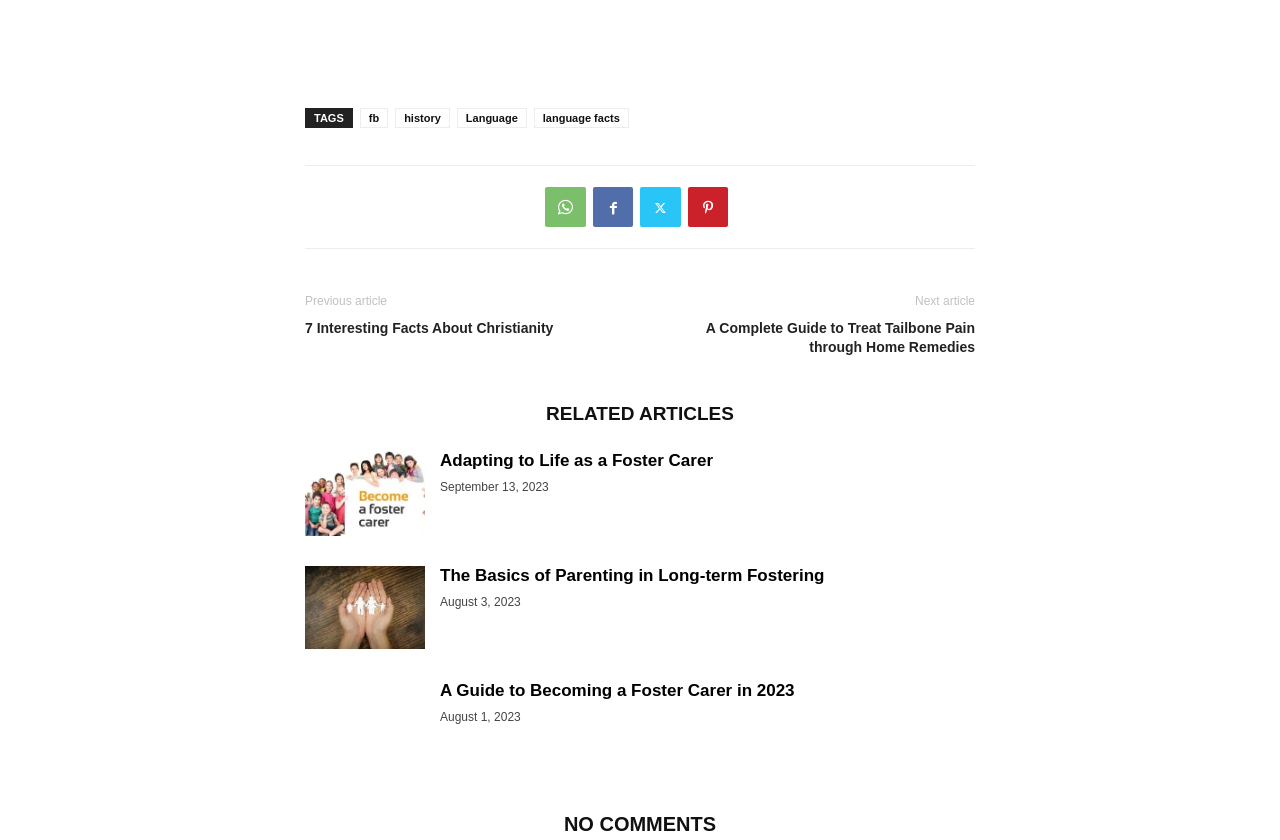Identify the bounding box coordinates of the clickable region required to complete the instruction: "view the next article". The coordinates should be given as four float numbers within the range of 0 and 1, i.e., [left, top, right, bottom].

[0.715, 0.35, 0.762, 0.367]